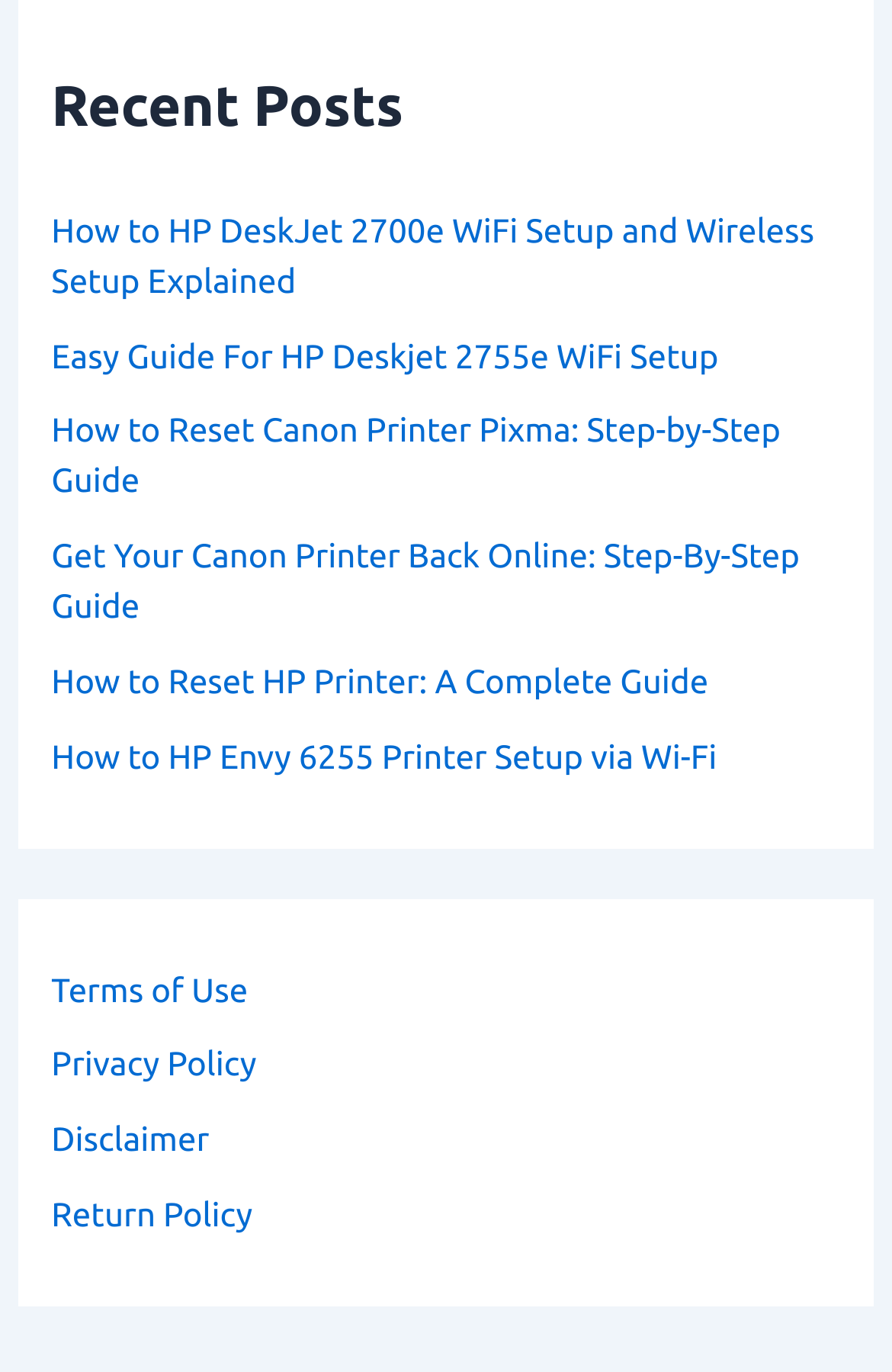Locate the bounding box coordinates of the area you need to click to fulfill this instruction: 'Go to terms of use page'. The coordinates must be in the form of four float numbers ranging from 0 to 1: [left, top, right, bottom].

[0.058, 0.707, 0.278, 0.735]